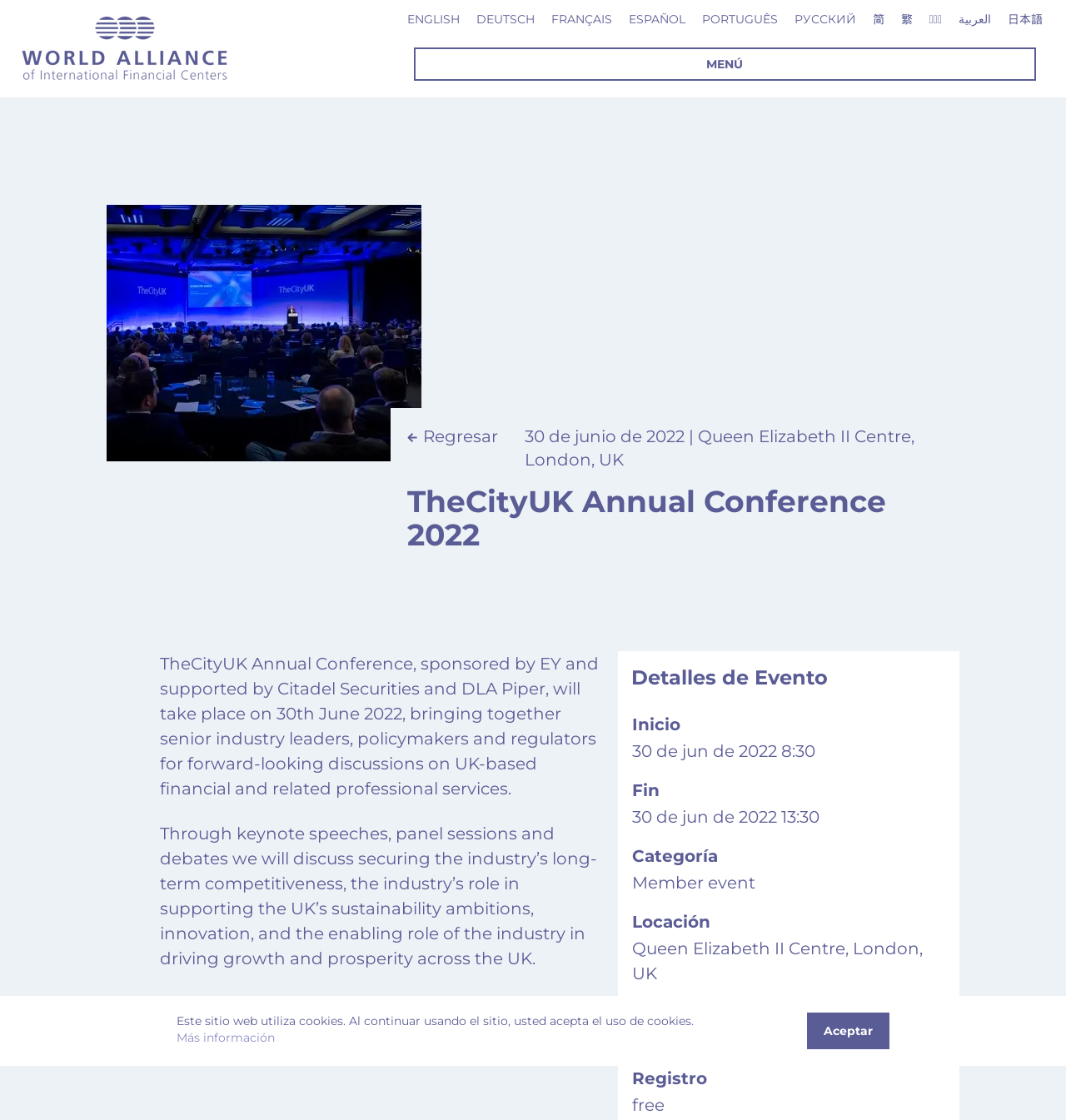Identify the bounding box coordinates for the UI element described as: "Más información".

[0.166, 0.92, 0.258, 0.933]